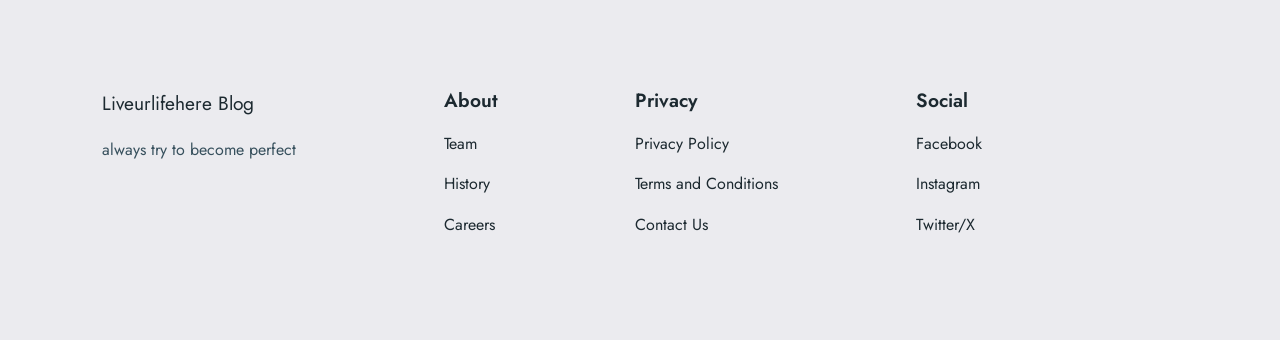Please find the bounding box coordinates (top-left x, top-left y, bottom-right x, bottom-right y) in the screenshot for the UI element described as follows: Terms and Conditions

[0.496, 0.507, 0.608, 0.58]